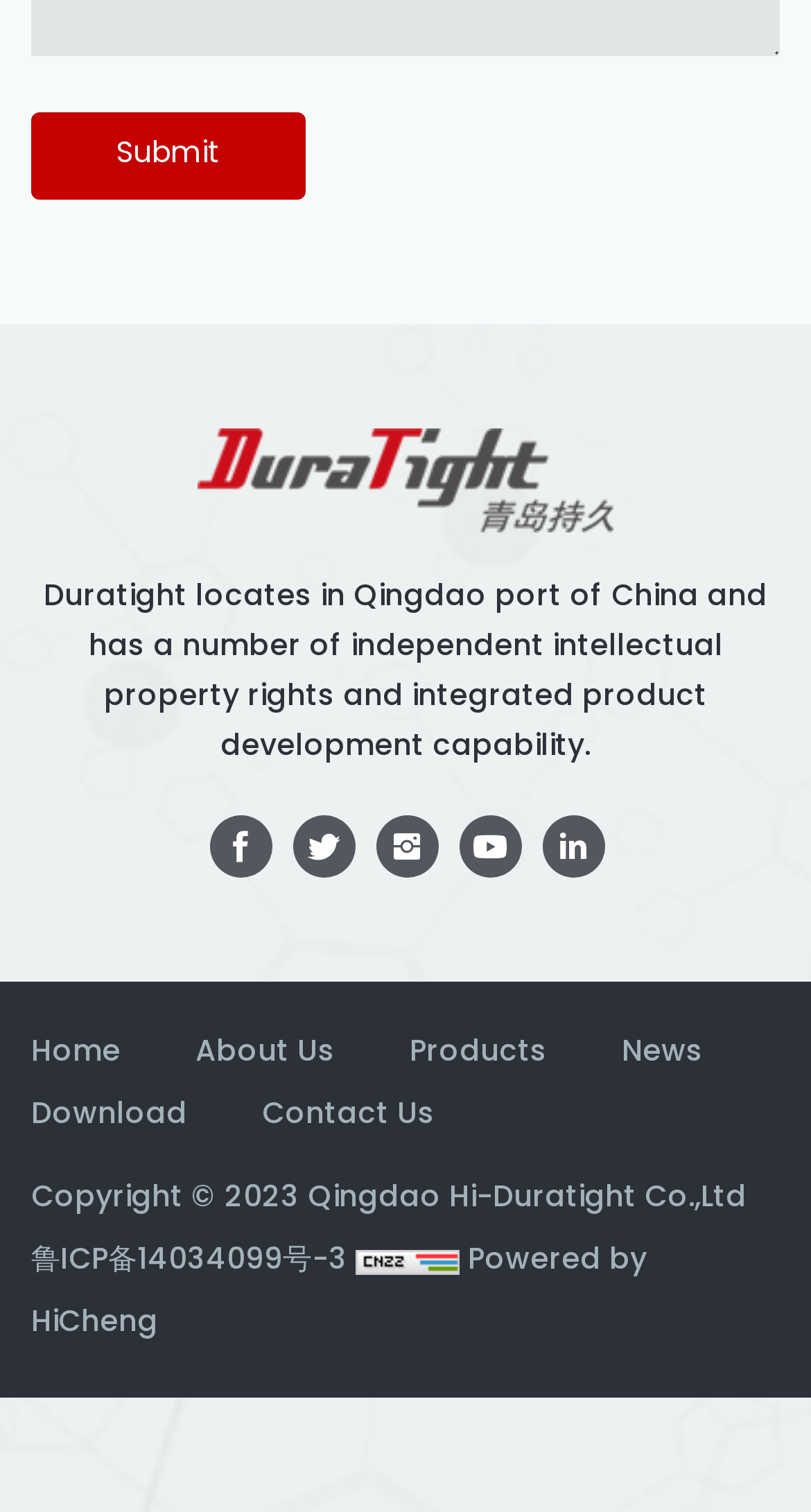Provide a brief response using a word or short phrase to this question:
What are the main navigation links?

About Us, Products, News, Contact Us